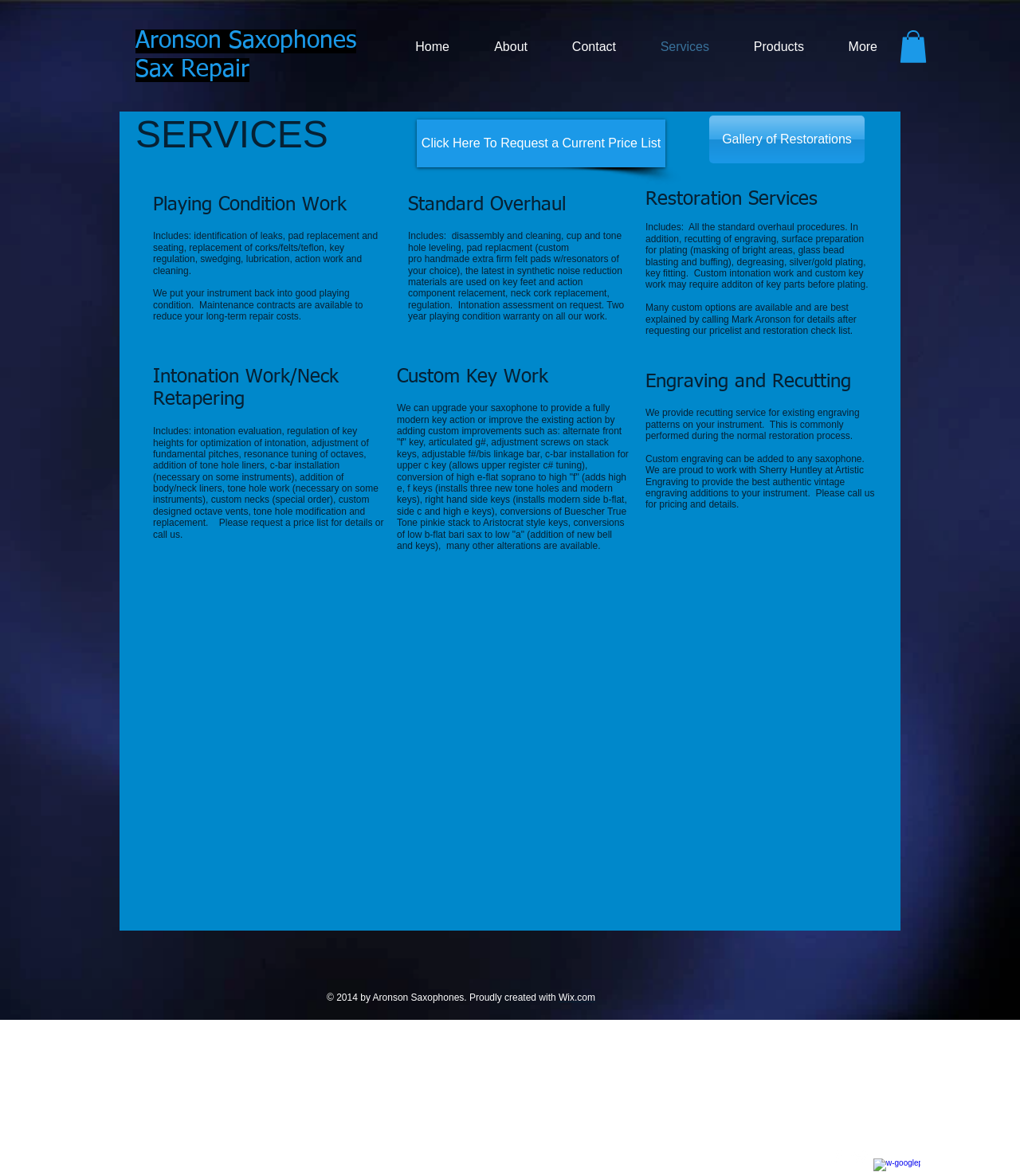Please determine the bounding box coordinates for the UI element described here. Use the format (top-left x, top-left y, bottom-right x, bottom-right y) with values bounded between 0 and 1: Contact

[0.533, 0.032, 0.62, 0.047]